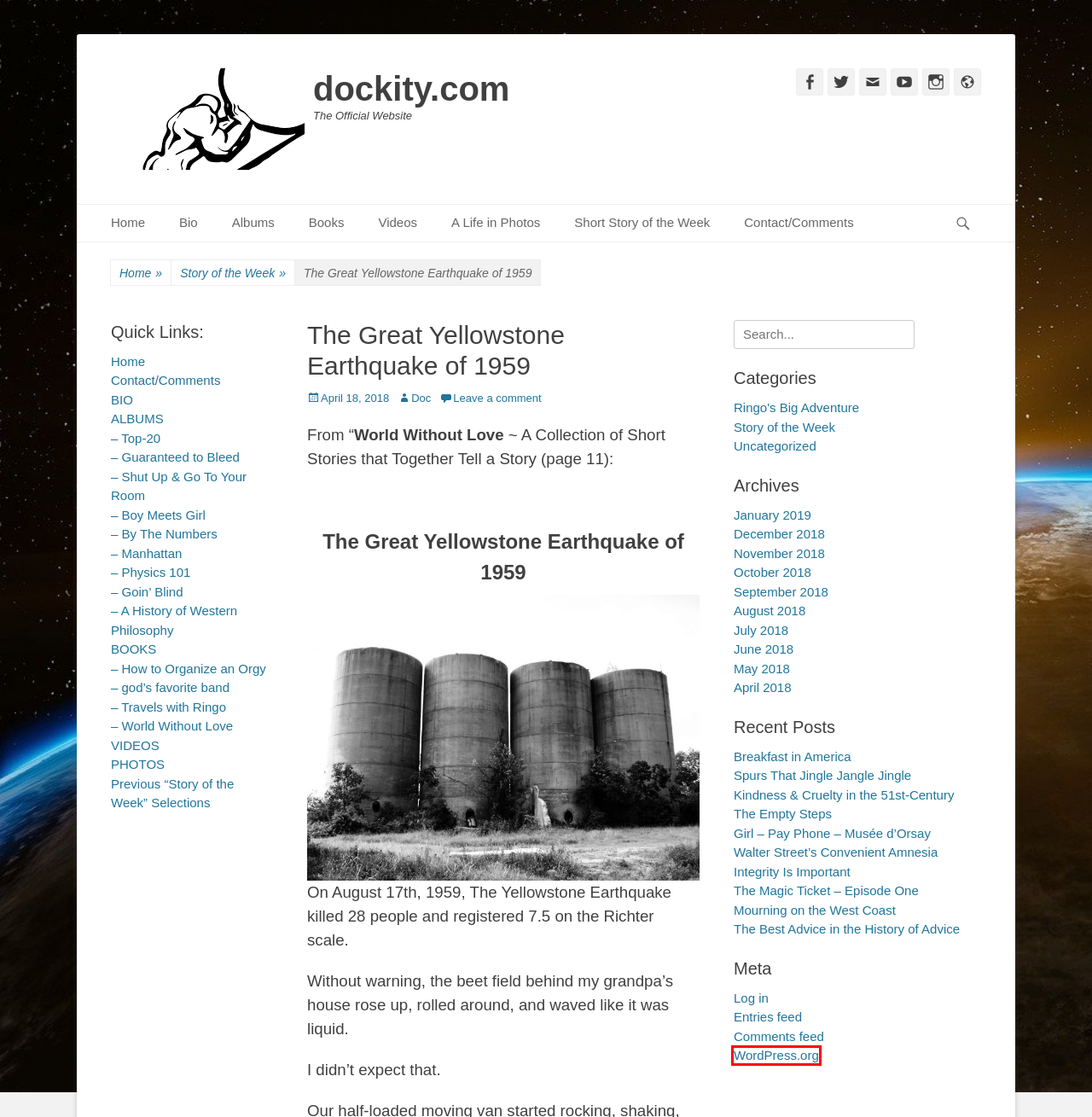You have a screenshot showing a webpage with a red bounding box around a UI element. Choose the webpage description that best matches the new page after clicking the highlighted element. Here are the options:
A. A History of Western Philosophy | dockity.com
B. Log In ‹ dockity.com — WordPress
C. Shut Up & Go To Your Room | dockity.com
D. Blog Tool, Publishing Platform, and CMS – WordPress.org
E. Guaranteed to Bleed | dockity.com
F. How to Organize an Orgy .. & Other Stories by Dallas Doctor (21 Stories)
G. The Magic Ticket-Episode One by Dallas Doctor (from World Without Love)
H. Goin' Blind | dockity.com

D